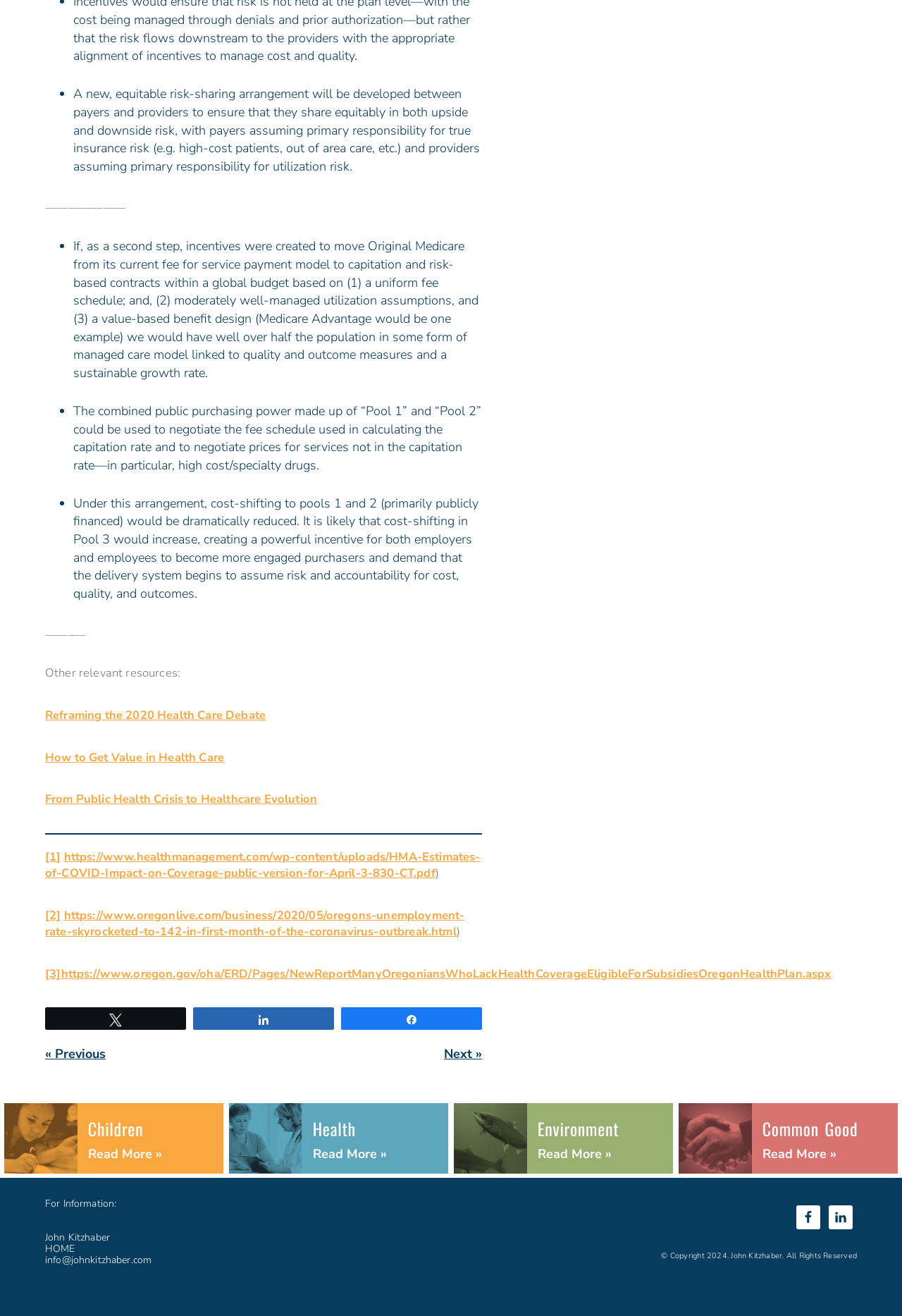Identify the bounding box coordinates of the clickable section necessary to follow the following instruction: "Check 'Next »'". The coordinates should be presented as four float numbers from 0 to 1, i.e., [left, top, right, bottom].

[0.492, 0.795, 0.534, 0.807]